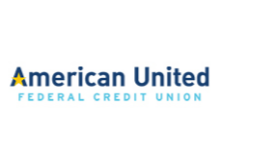What type of organization is American United?
Give a one-word or short phrase answer based on the image.

Federal Credit Union